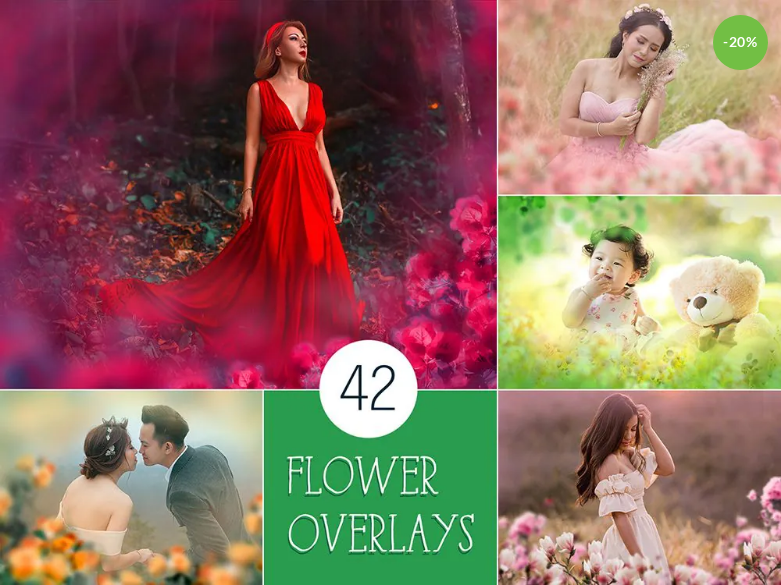Offer a detailed explanation of what is depicted in the image.

Discover a stunning collection of 42 Painted Flower Overlays, perfect for enhancing your photography projects. The vibrant image showcases diverse applications of these overlays, featuring captivating scenes such as a model in a breathtaking red dress amidst a lush floral backdrop, a romantic couple captured in a loving kiss, and tender moments like a child with a teddy bear in a flower-filled meadow. Each overlay is designed to bring a touch of elegance and creativity to family portraits, wedding photography, and all forms of portraiture. With a high-resolution quality of 6000×4000 pixels and 300 dpi, these digital overlays ensure your images look sharp and vibrant without watermarks. Enjoy a 20% discount, making this collection a must-have for photographers looking to elevate their artistic effects effortlessly. Instant download available, allowing you to start creating beautiful edits right away.